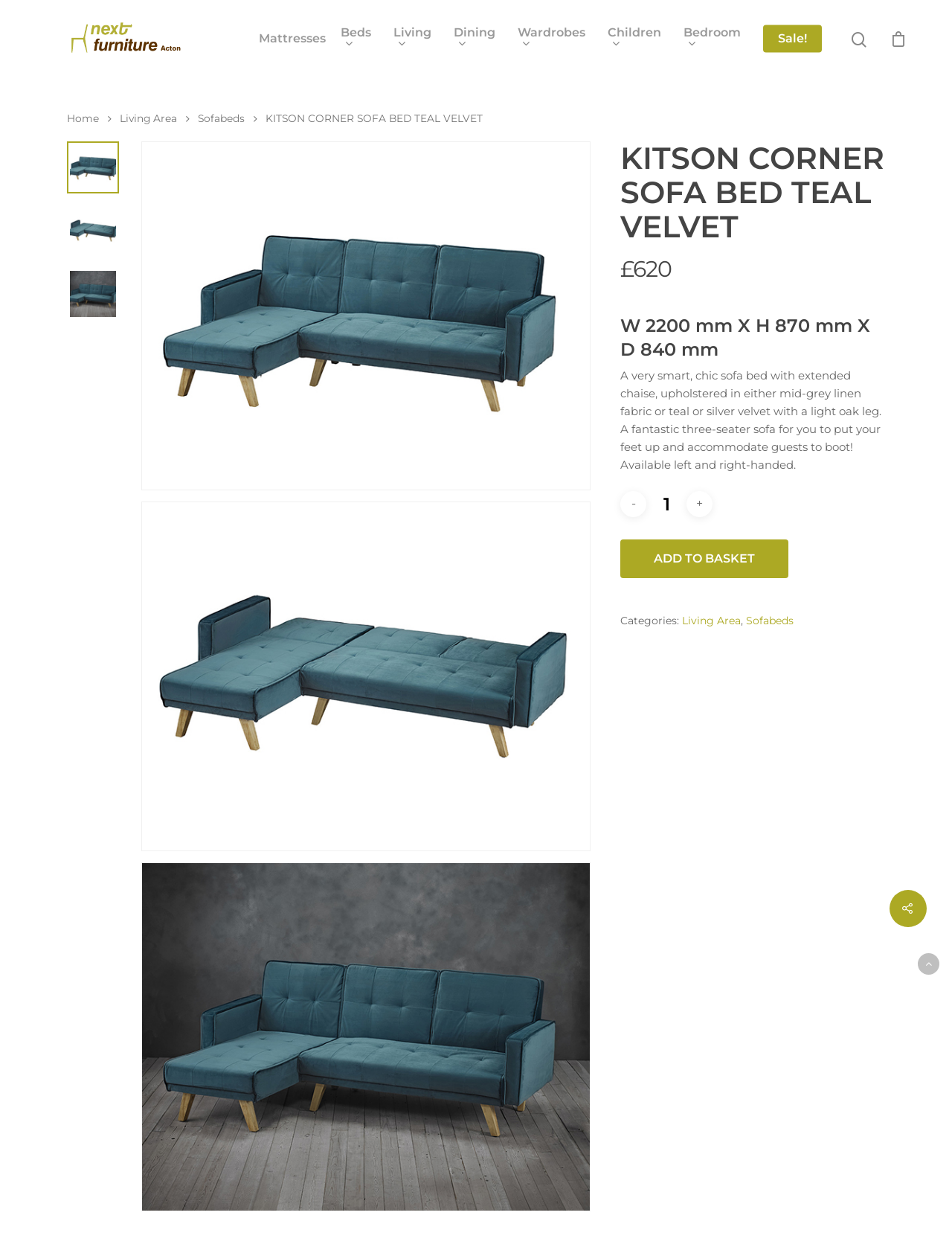Please determine the bounding box coordinates of the element to click on in order to accomplish the following task: "Change product quantity". Ensure the coordinates are four float numbers ranging from 0 to 1, i.e., [left, top, right, bottom].

[0.682, 0.392, 0.718, 0.413]